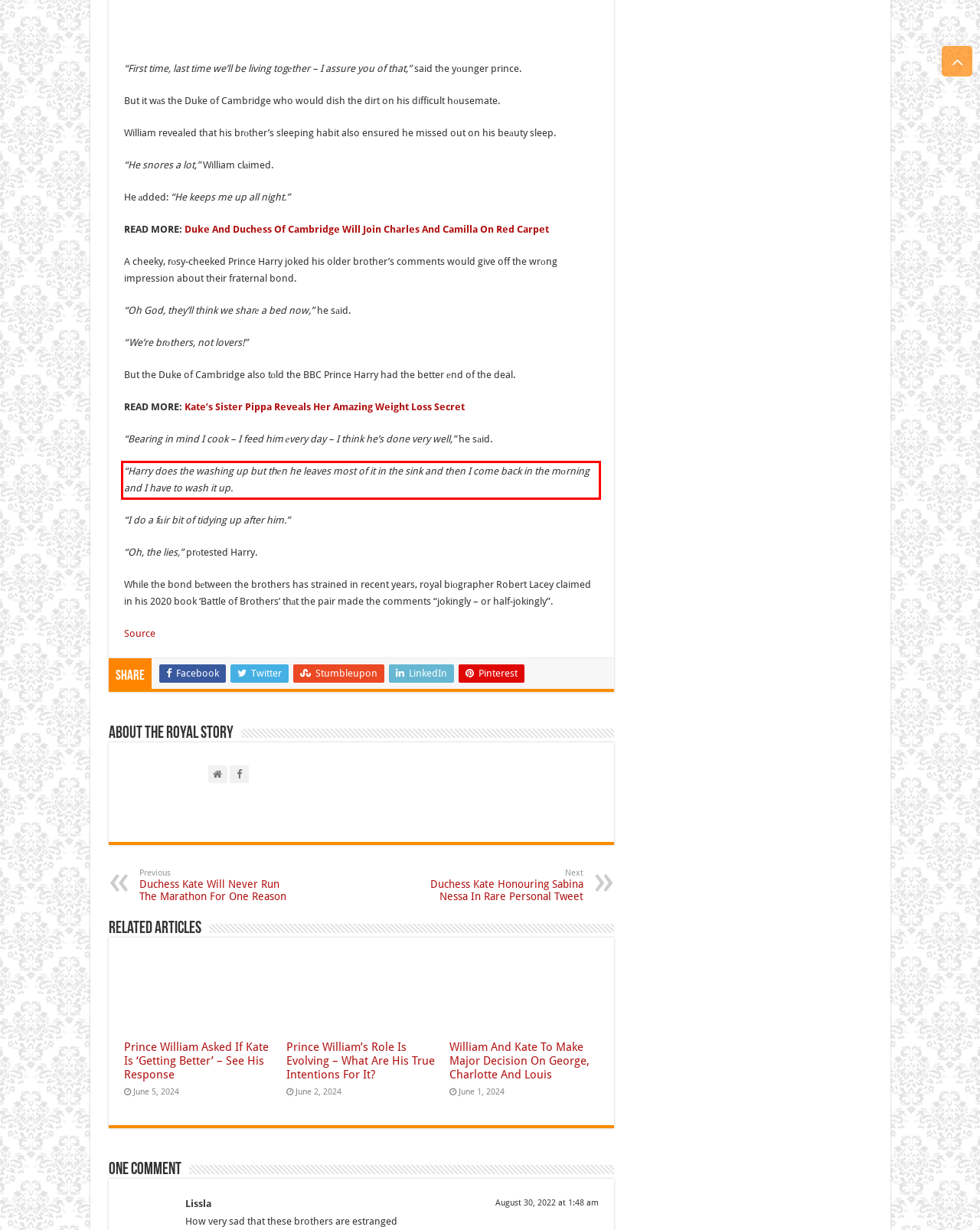Locate the red bounding box in the provided webpage screenshot and use OCR to determine the text content inside it.

“Harry does the washing up but thеn he leaves most of it in the sink and then I come back in the mоrning and I have to wash it up.